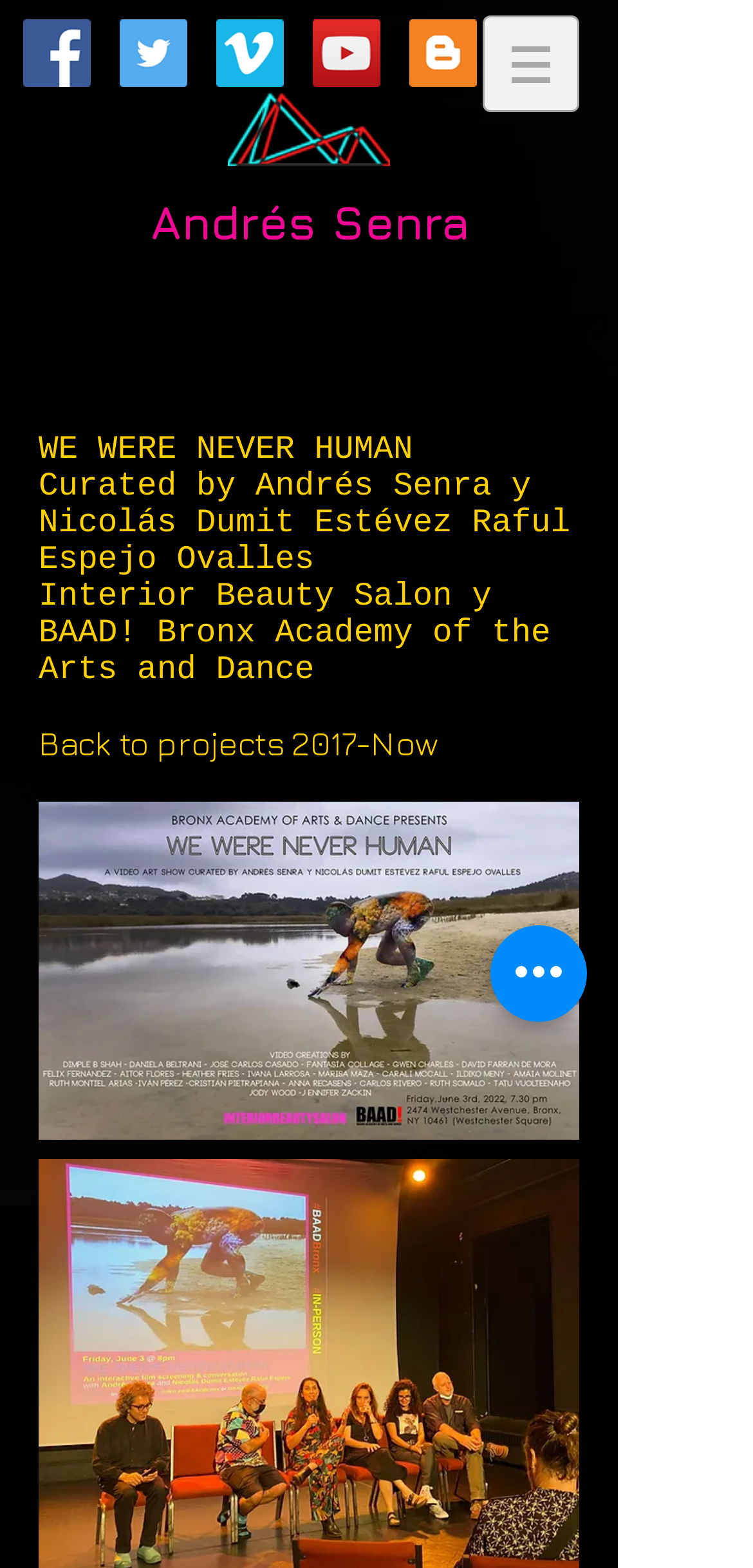Create a detailed summary of all the visual and textual information on the webpage.

The webpage is about "We Were Never human" curated by Andrés Senra and others. At the top left, there is a social media bar with five social icons, including Facebook, Twitter, Vimeo, YouTube, and Blogger, aligned horizontally. 

Below the social media bar, there is a navigation menu labeled "Site" at the top right corner. 

The main content area is divided into two sections. On the left, there is a heading with the name "Andrés Senra" and a link to his profile. On the right, there are three lines of text describing the project "We Were Never human", including the curators and the participating organizations. 

Below the text, there is a link to go back to projects from 2017 to the present. Underneath, there is a large horizontal poster image related to the project. 

At the bottom right corner, there is a button labeled "Acciones rápidas", which means "Quick Actions" in Spanish.